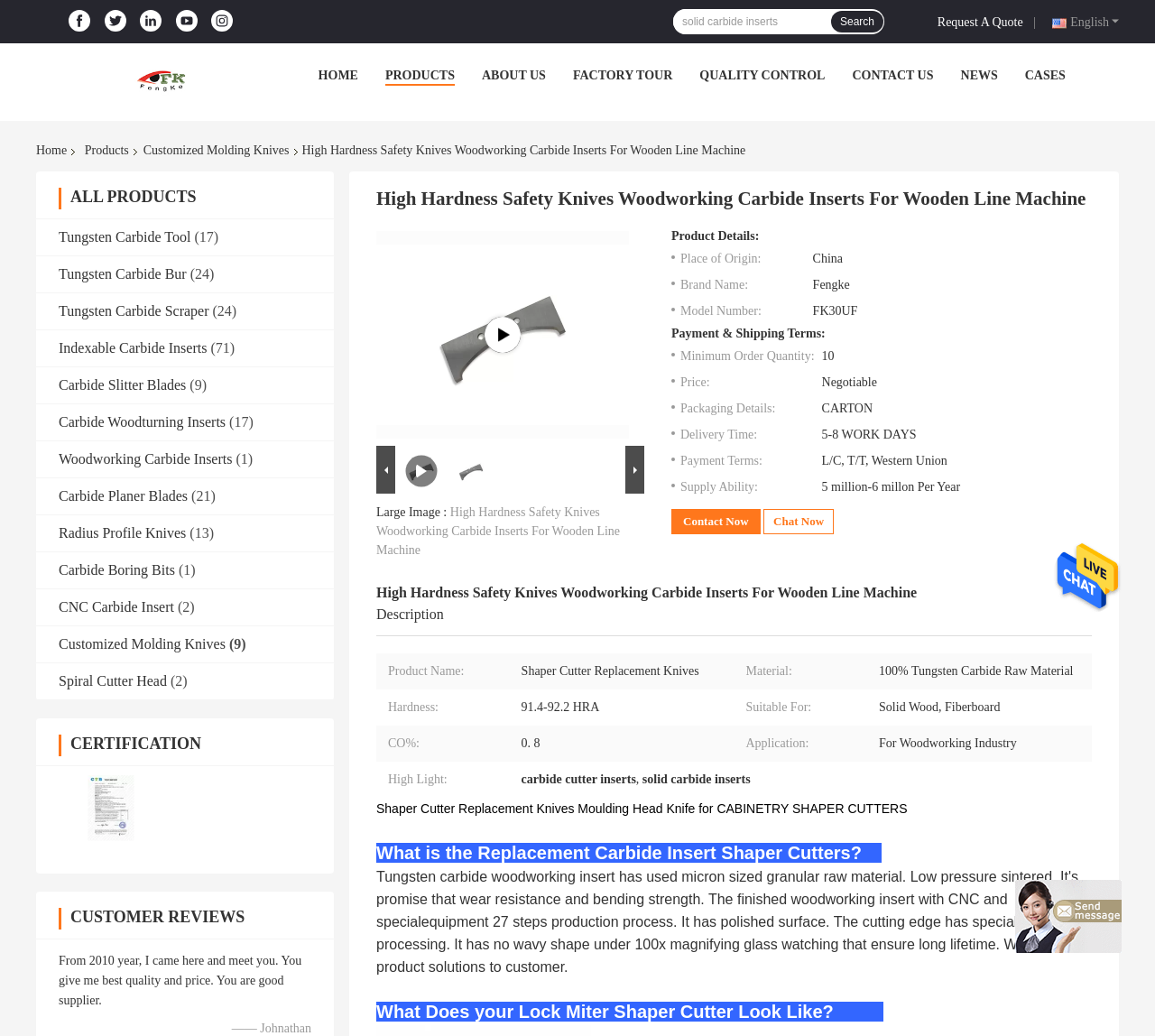Identify and extract the main heading from the webpage.

High Hardness Safety Knives Woodworking Carbide Inserts For Wooden Line Machine